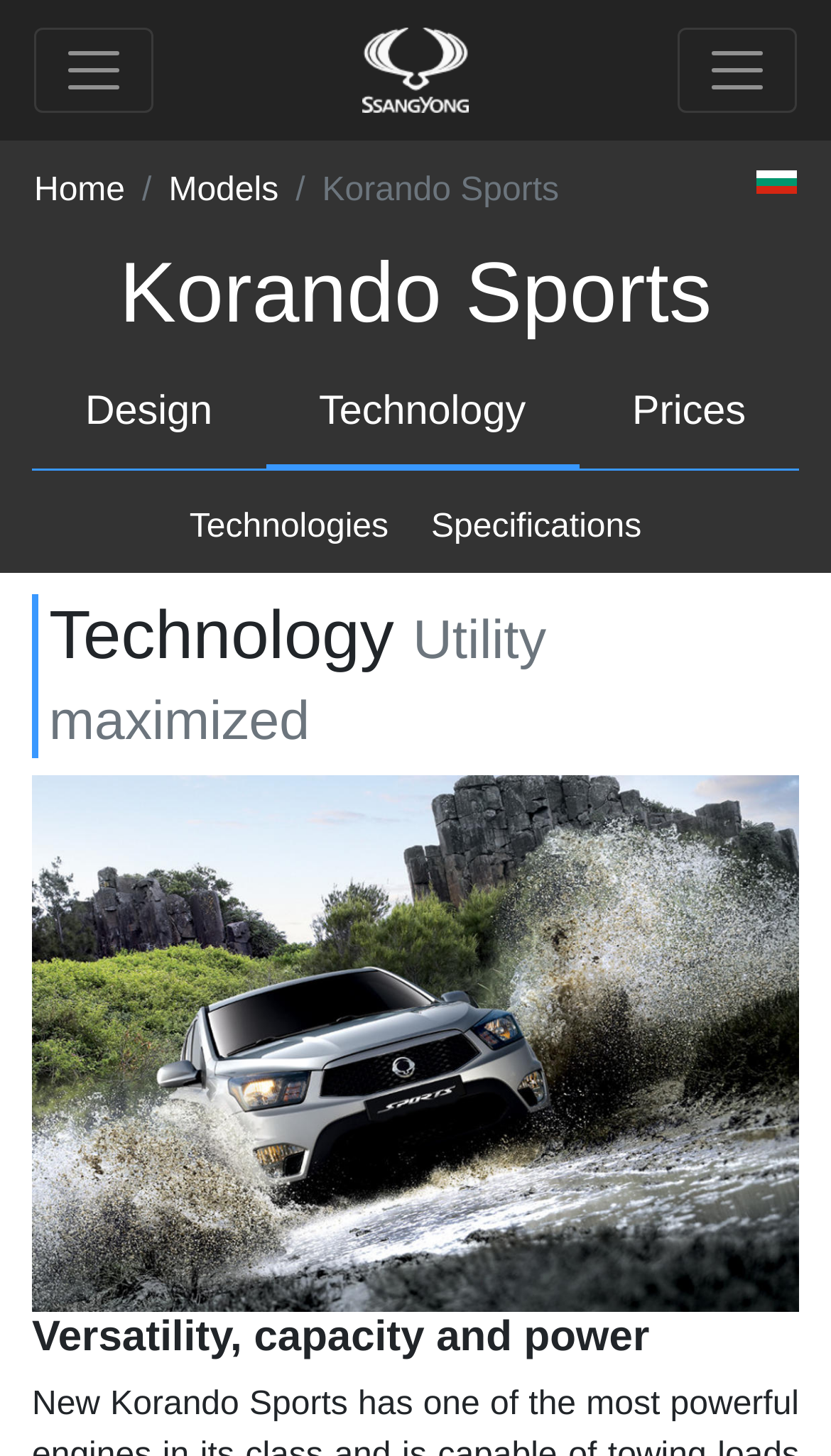Pinpoint the bounding box coordinates for the area that should be clicked to perform the following instruction: "Learn about Design".

[0.038, 0.249, 0.32, 0.323]